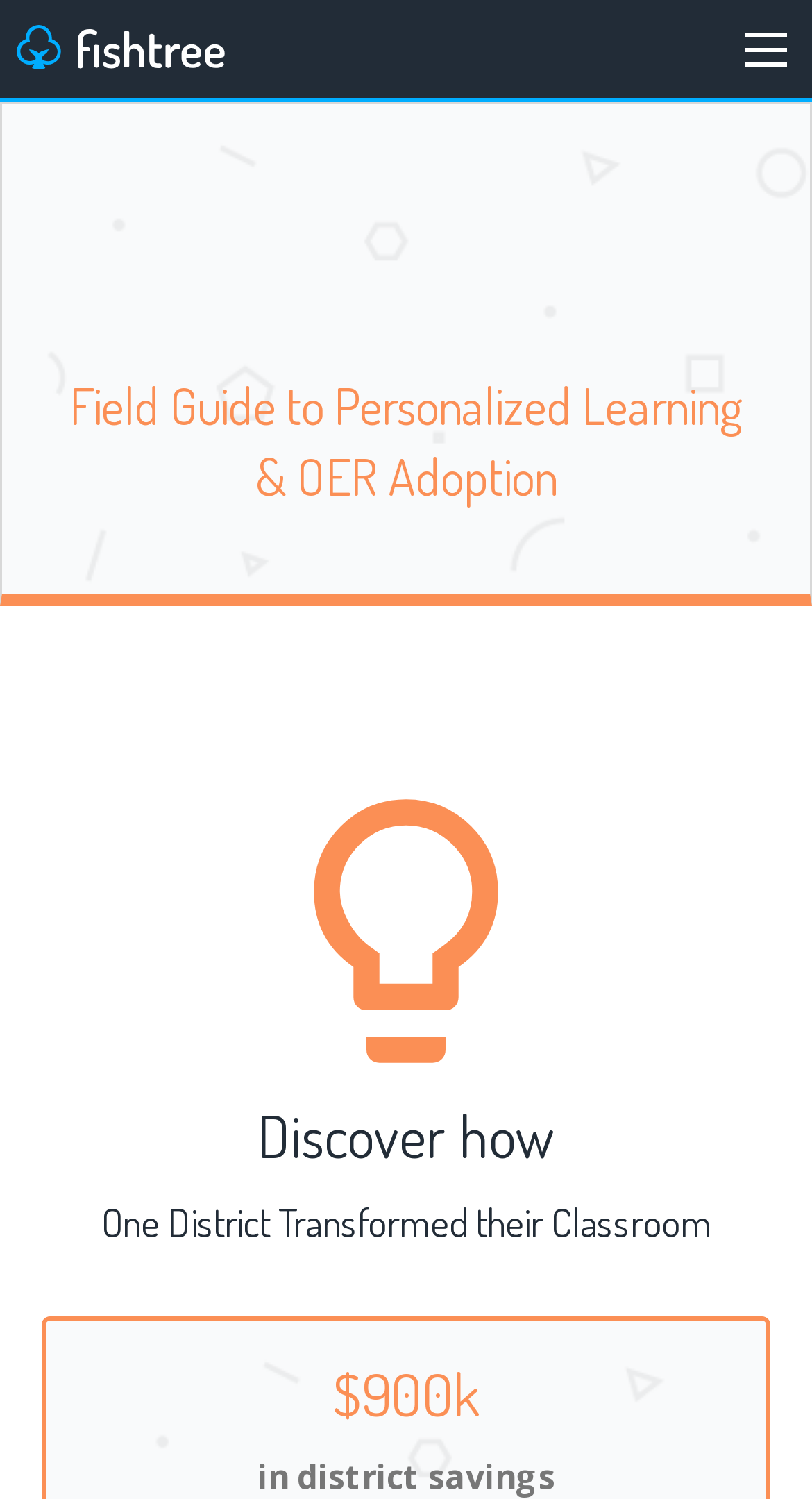Kindly respond to the following question with a single word or a brief phrase: 
What is the color of the image?

Unknown